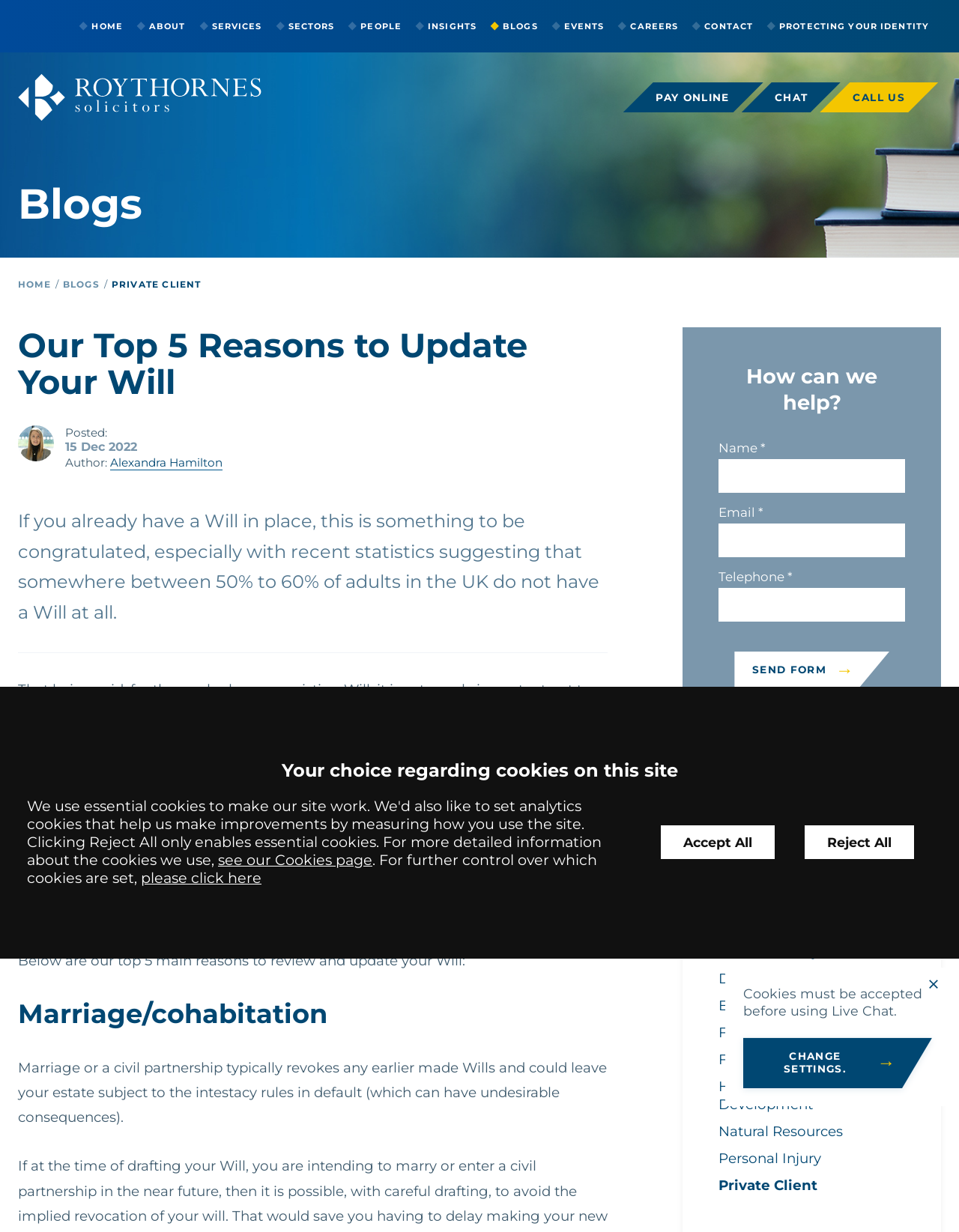Identify the bounding box coordinates of the element that should be clicked to fulfill this task: "Click the 'PAY ONLINE' link". The coordinates should be provided as four float numbers between 0 and 1, i.e., [left, top, right, bottom].

[0.665, 0.067, 0.78, 0.091]